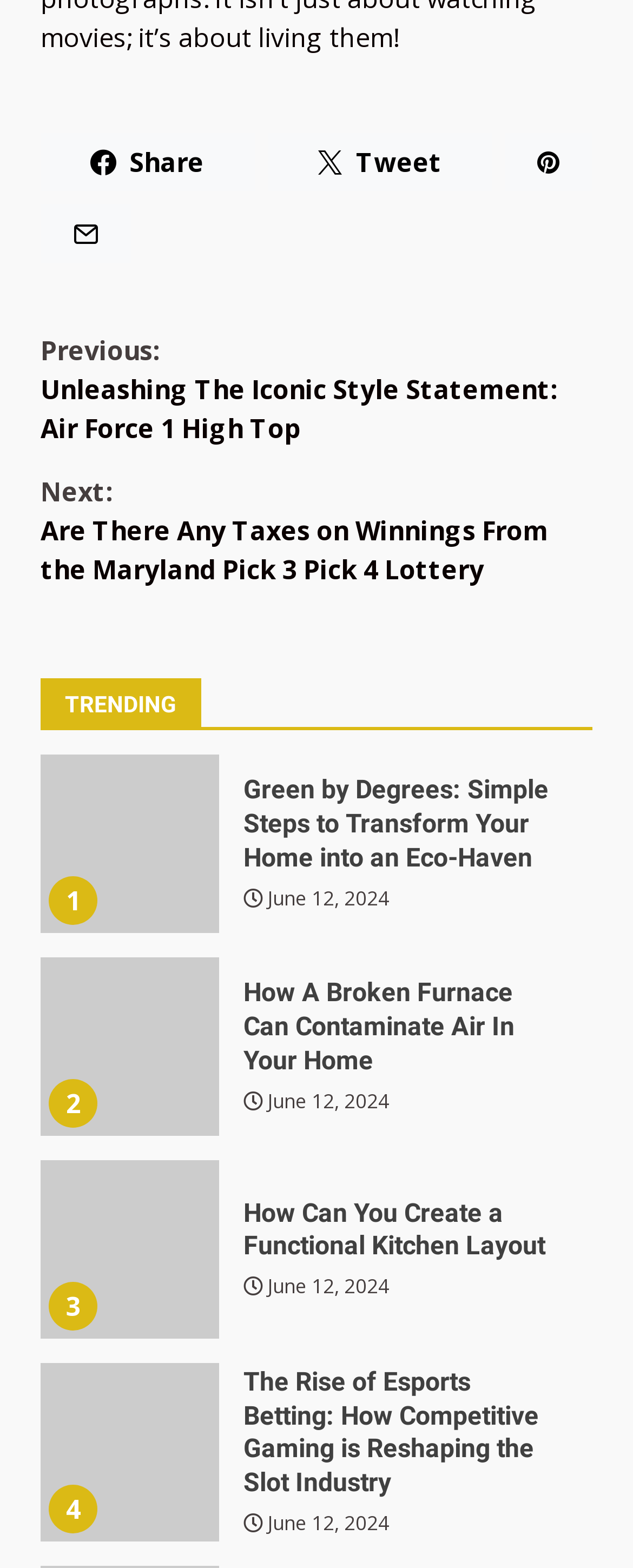Use one word or a short phrase to answer the question provided: 
What is the date of the last trending article?

June 12, 2024